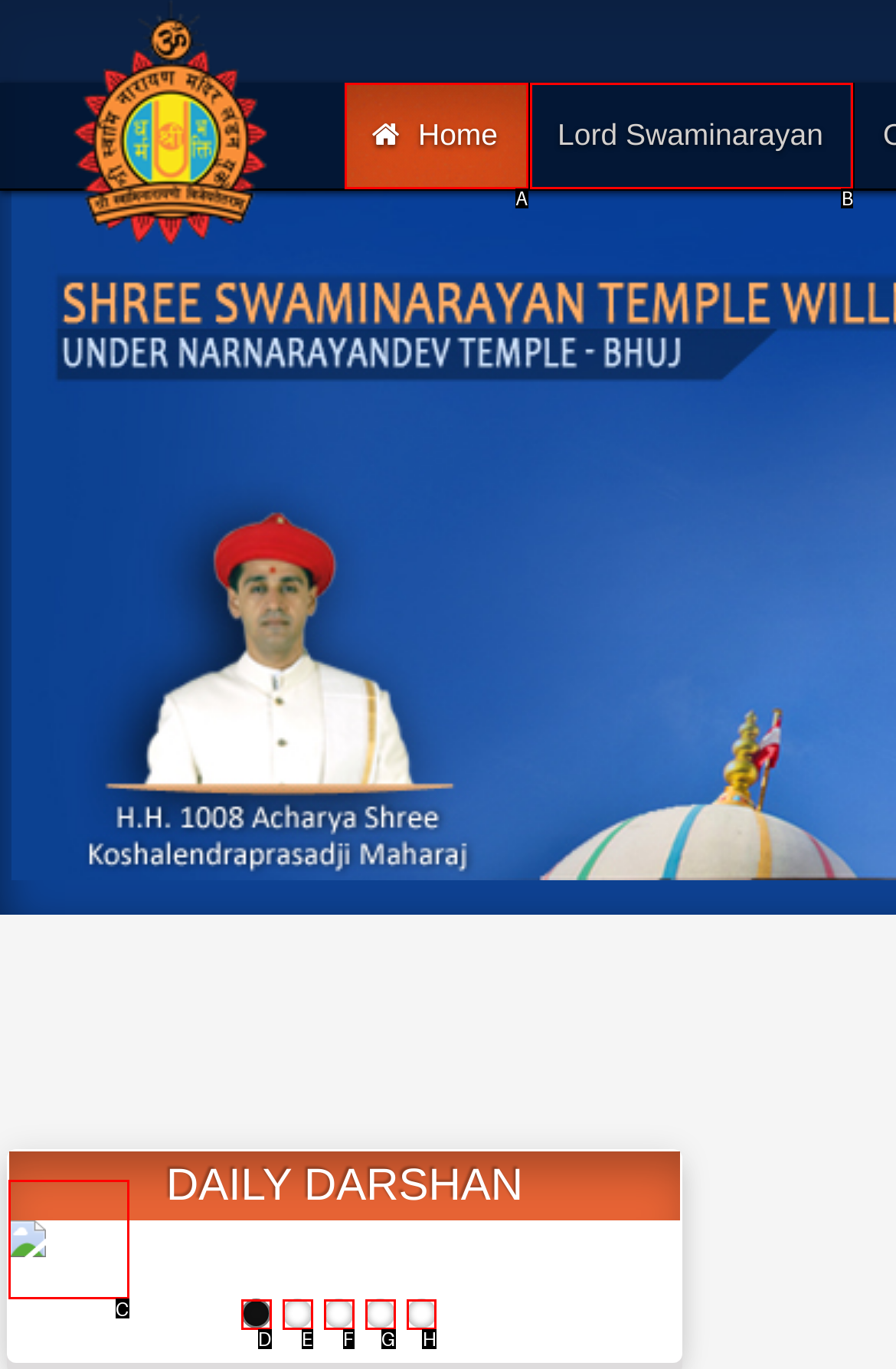Which HTML element should be clicked to complete the task: go to previous page? Answer with the letter of the corresponding option.

C